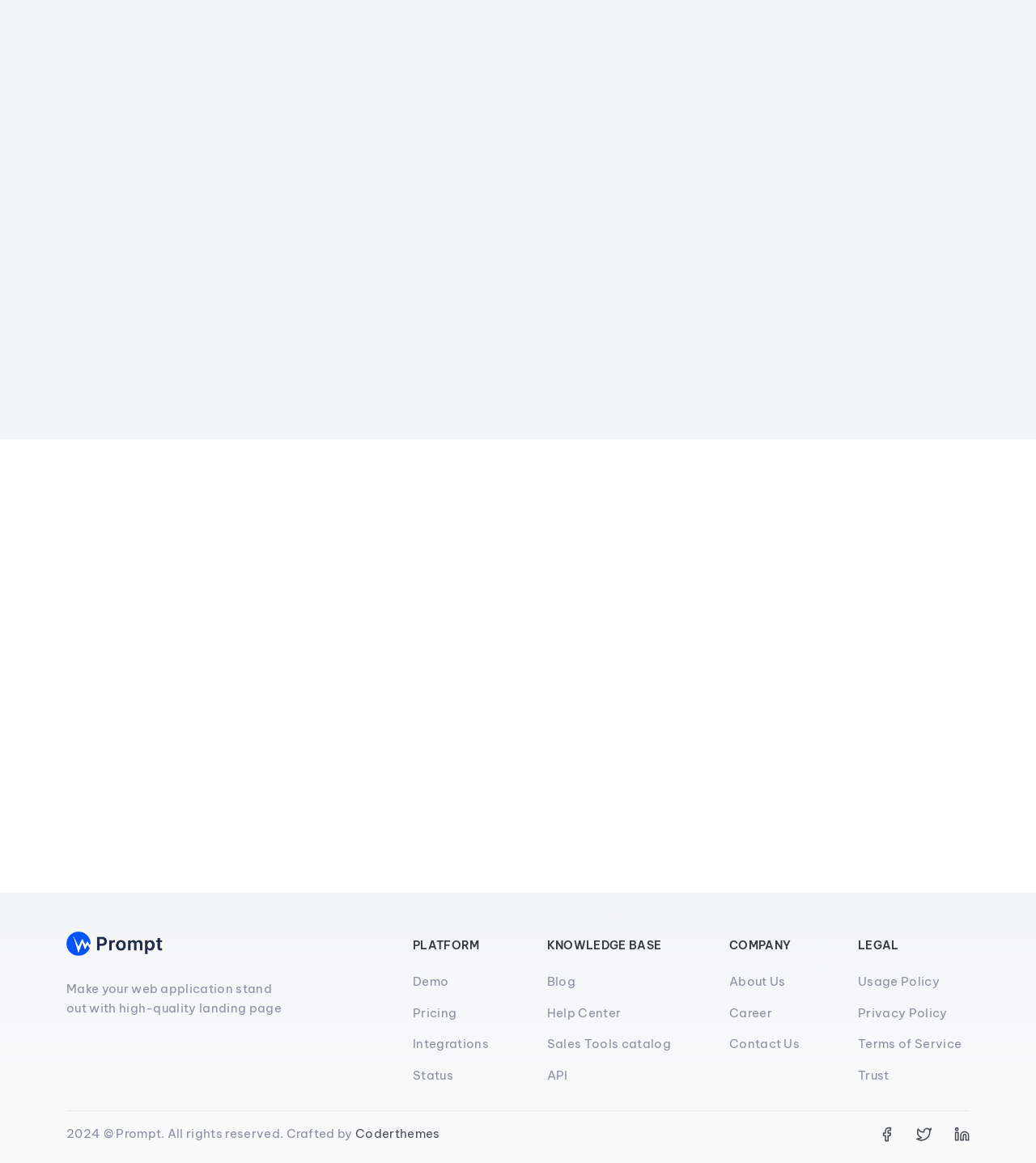Locate the coordinates of the bounding box for the clickable region that fulfills this instruction: "Click on 'Can I use this template for my client?'".

[0.213, 0.161, 0.787, 0.198]